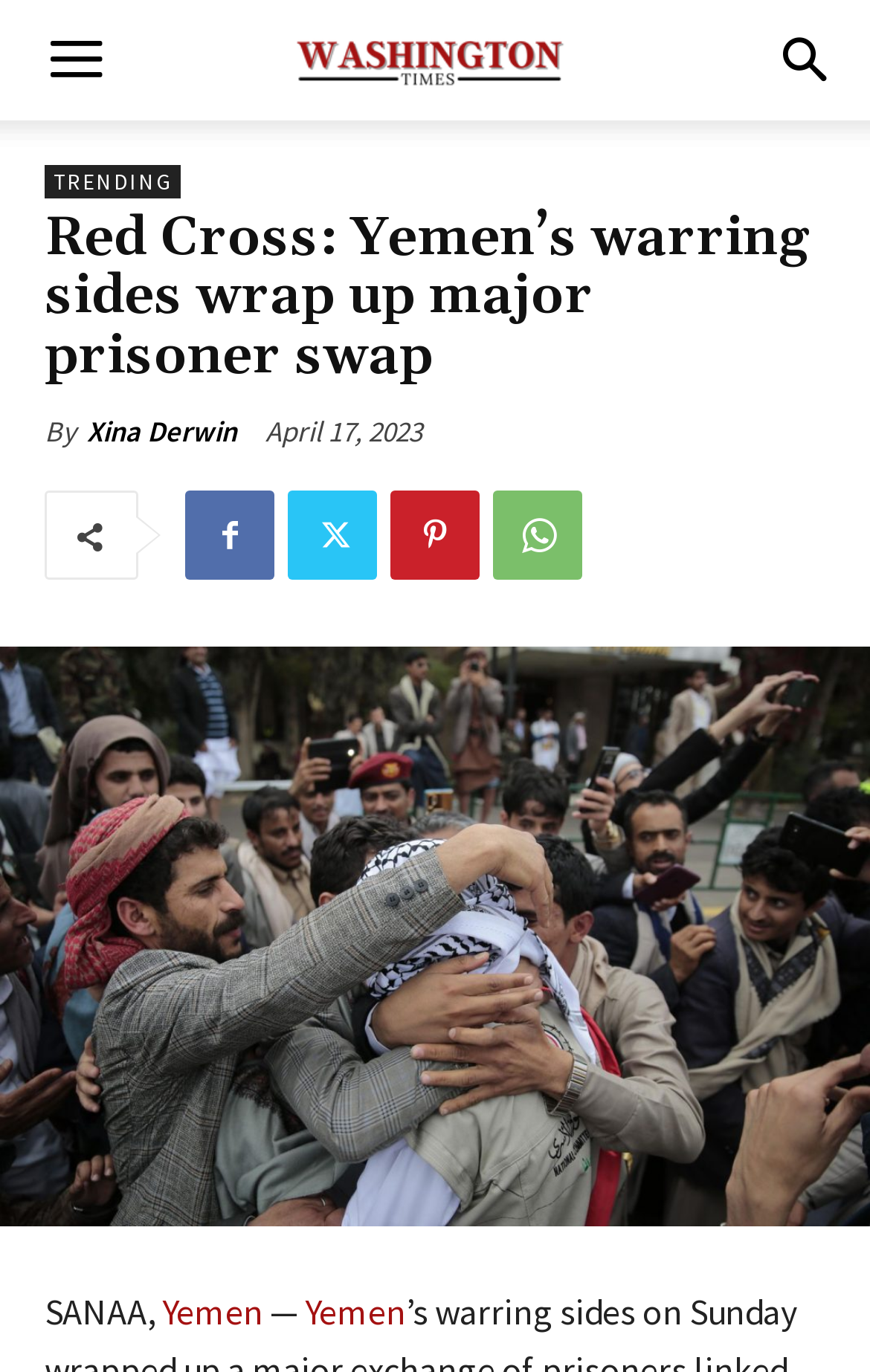What is the date of the article?
Refer to the image and provide a thorough answer to the question.

I found the date by looking at the text next to the time element, which is 'April 17, 2023'.